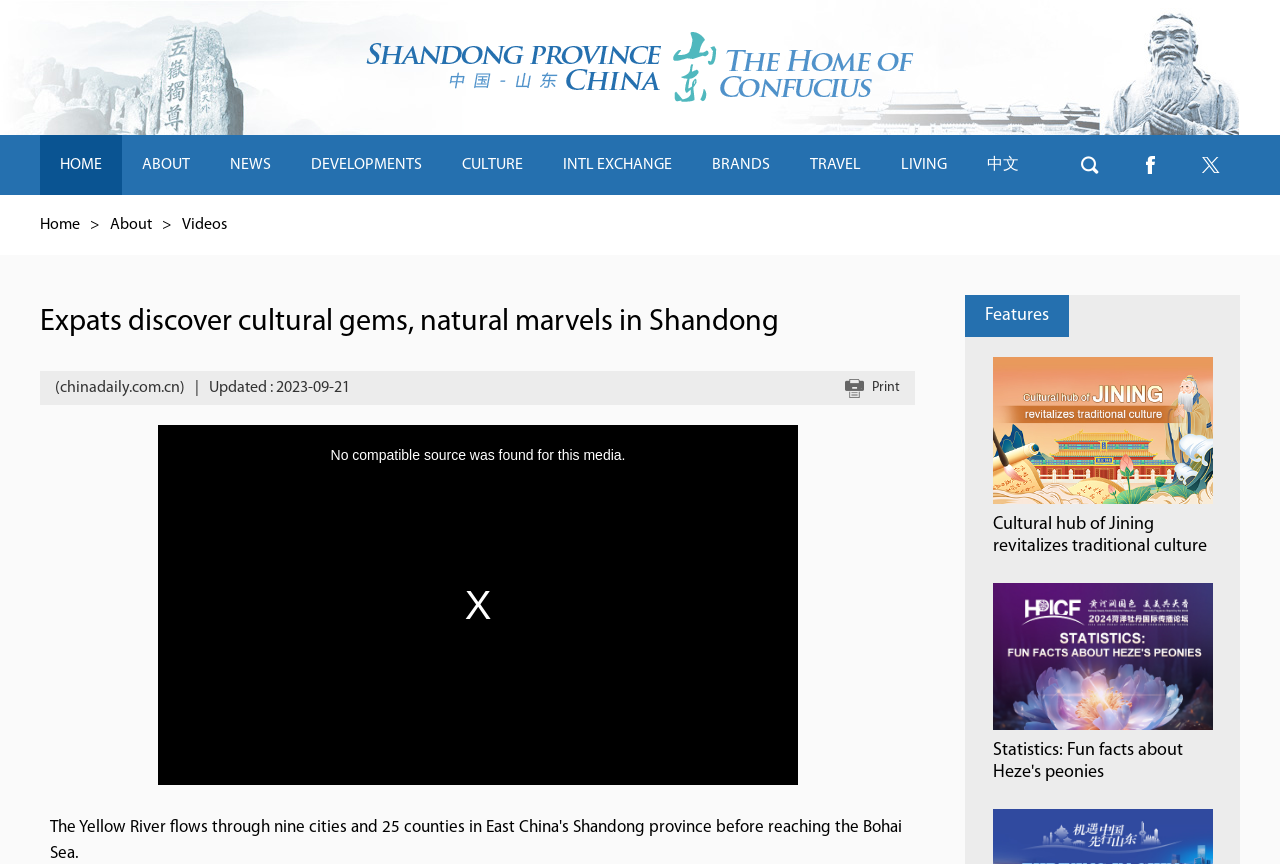Determine the bounding box coordinates for the area that needs to be clicked to fulfill this task: "Click HOME". The coordinates must be given as four float numbers between 0 and 1, i.e., [left, top, right, bottom].

[0.031, 0.156, 0.095, 0.226]